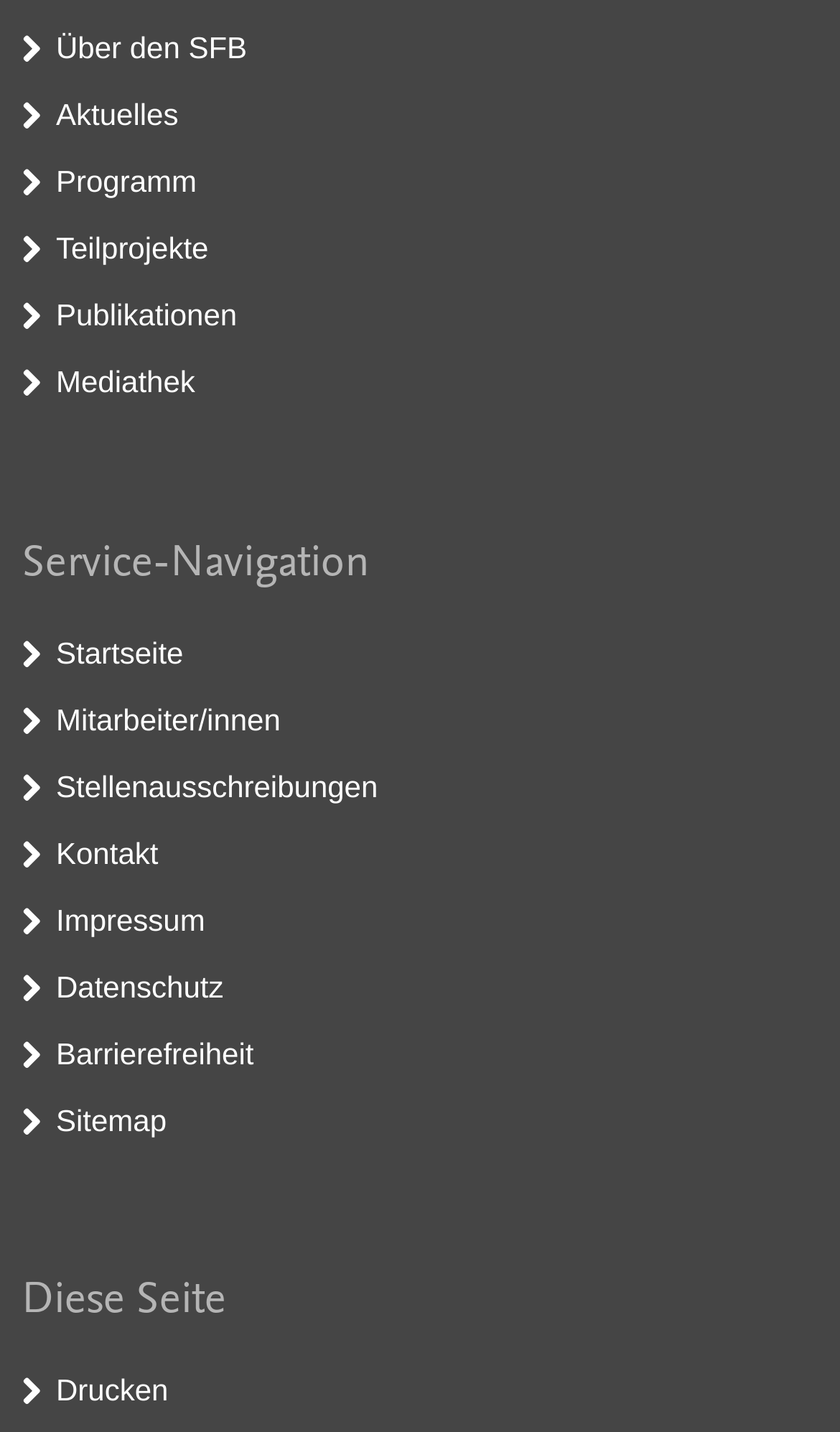Refer to the screenshot and give an in-depth answer to this question: What is the last link on the webpage?

The last link on the webpage is 'Sitemap', which can be found at the bottom of the webpage, indicated by the bounding box coordinates [0.067, 0.77, 0.198, 0.794].